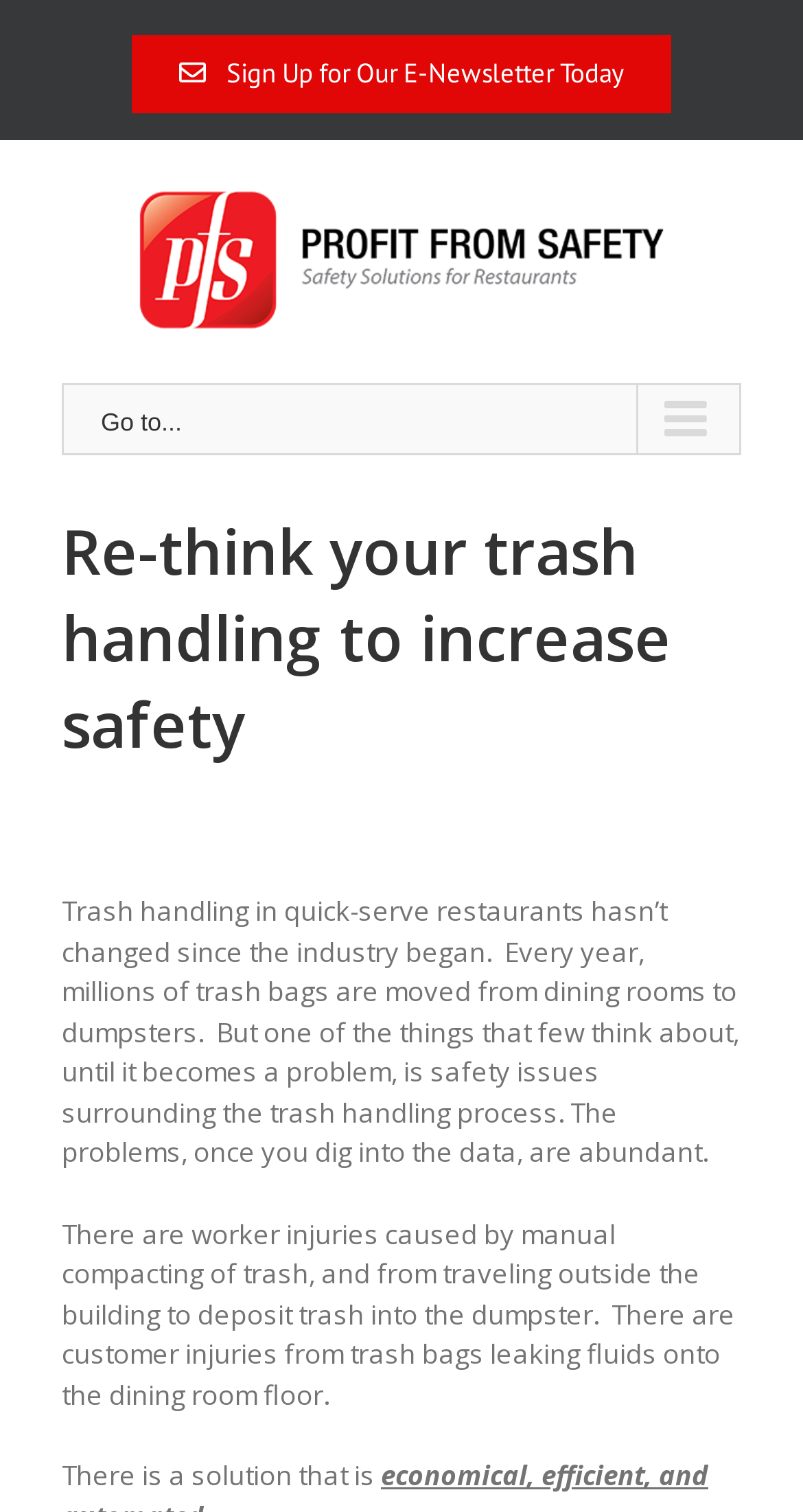Create a full and detailed caption for the entire webpage.

The webpage is about rethinking trash handling in quick-serve restaurants to increase safety. At the top left corner, there is a link to sign up for an e-newsletter, and next to it, there is a logo of "Profiting From Safety" with an image. Below the logo, there is a navigation menu for mobile devices.

The main content of the webpage starts with a heading that reads "Re-think your trash handling to increase safety". Below the heading, there are three paragraphs of text. The first paragraph explains that trash handling in quick-serve restaurants has not changed since the industry began, and it highlights the safety issues surrounding the trash handling process. The second paragraph mentions the problems of worker injuries caused by manual compacting of trash and customer injuries from trash bags leaking fluids onto the dining room floor. The third paragraph starts to introduce a solution to these problems, but it is cut off.

There are a total of 2 links, 1 image, 1 navigation menu, 1 button, 1 heading, and 3 paragraphs of text on the webpage. The elements are arranged in a hierarchical structure, with the logo and navigation menu at the top, followed by the main content below.